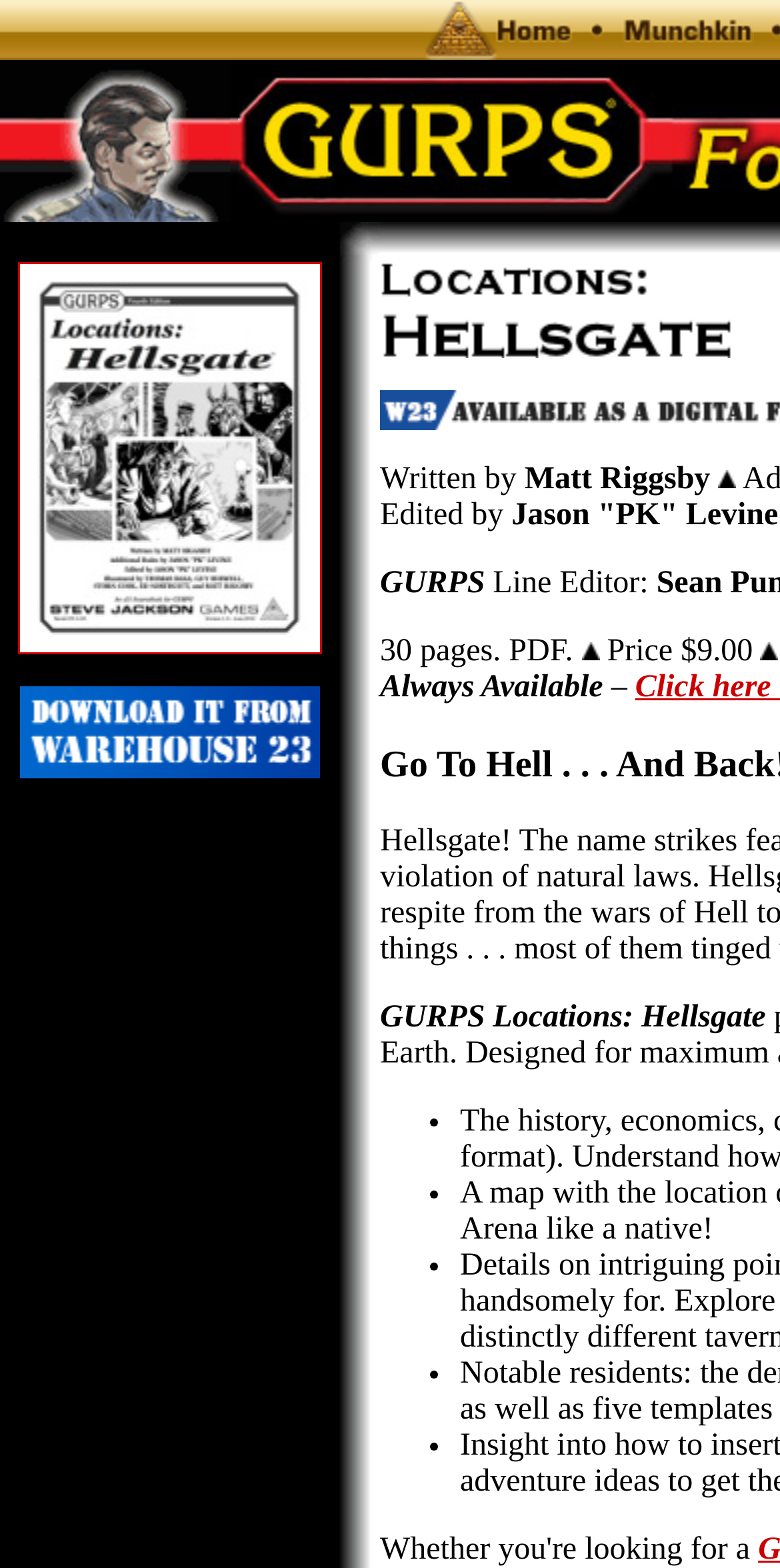Given the content of the image, can you provide a detailed answer to the question?
How many pages does the book have?

I found the answer by looking at the StaticText element with the bounding box coordinates [0.487, 0.405, 0.745, 0.426], which says '30 pages. PDF.'. This element is located in the section that describes the book's details.